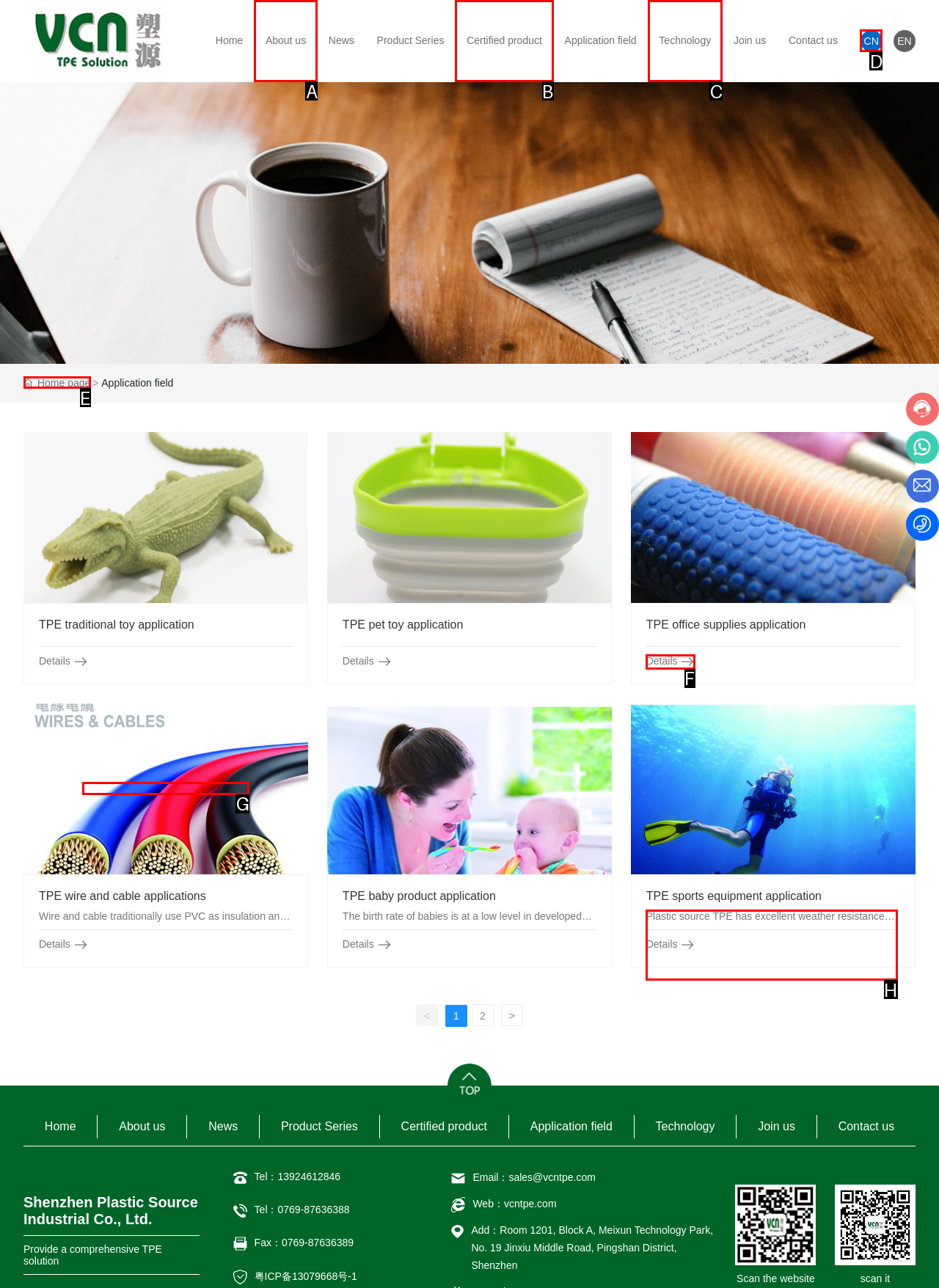From the given choices, identify the element that matches: TPE wire and cable applications
Answer with the letter of the selected option.

G